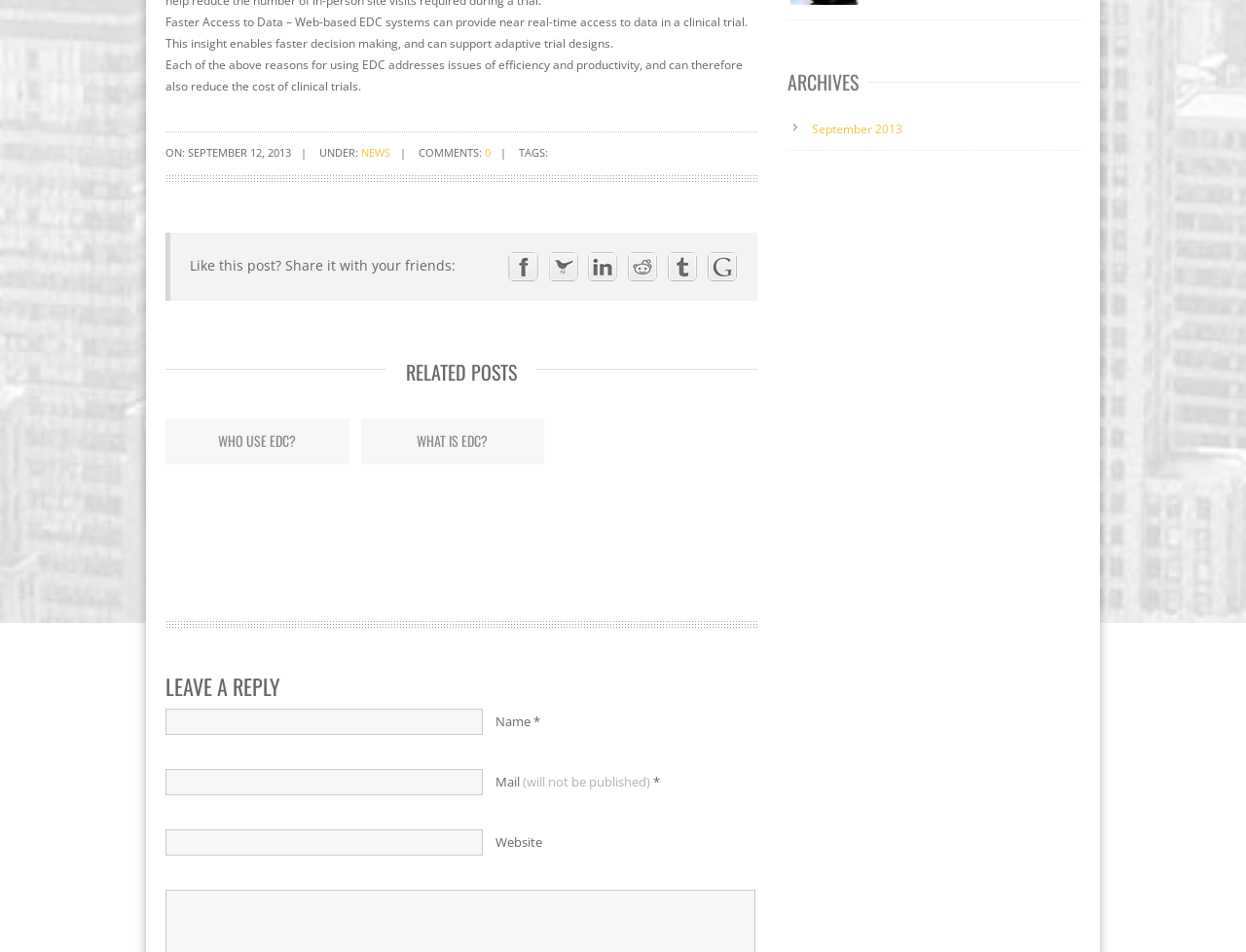From the webpage screenshot, identify the region described by name="s" placeholder="Live Search ...". Provide the bounding box coordinates as (top-left x, top-left y, bottom-right x, bottom-right y), with each value being a floating point number between 0 and 1.

None